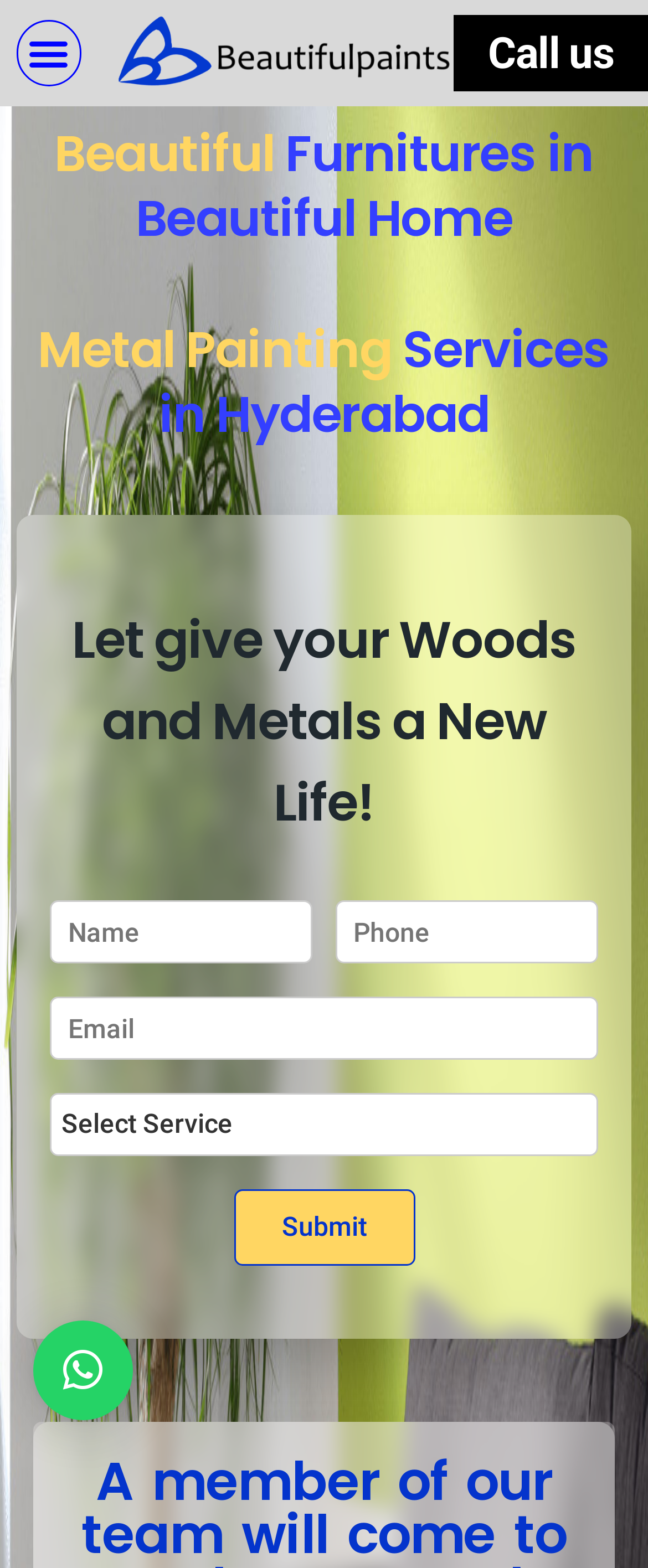Please indicate the bounding box coordinates of the element's region to be clicked to achieve the instruction: "Submit the form". Provide the coordinates as four float numbers between 0 and 1, i.e., [left, top, right, bottom].

[0.36, 0.758, 0.64, 0.807]